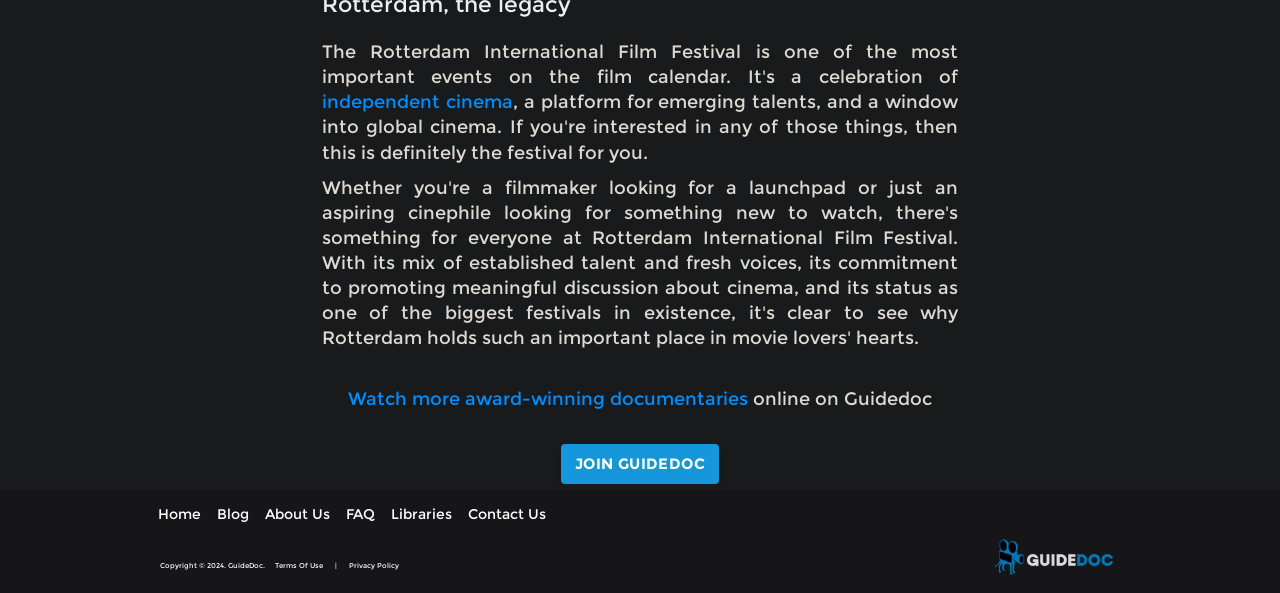Identify the bounding box coordinates of the clickable region to carry out the given instruction: "View Terms Of Use".

[0.215, 0.946, 0.254, 0.961]